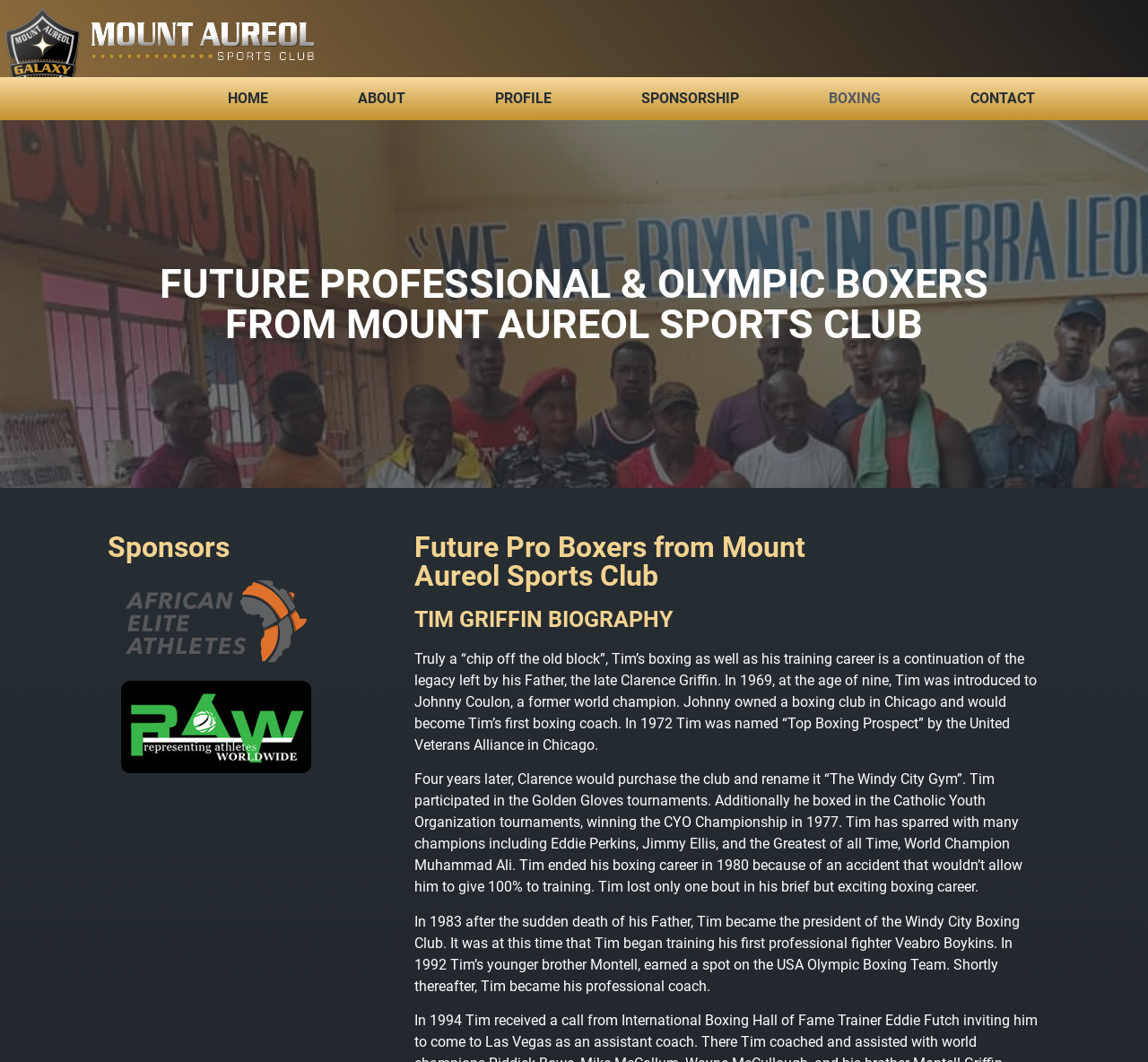What is the title of the first heading?
Provide a one-word or short-phrase answer based on the image.

FUTURE PROFESSIONAL & OLYMPIC BOXERS FROM MOUNT AUREOL SPORTS CLUB